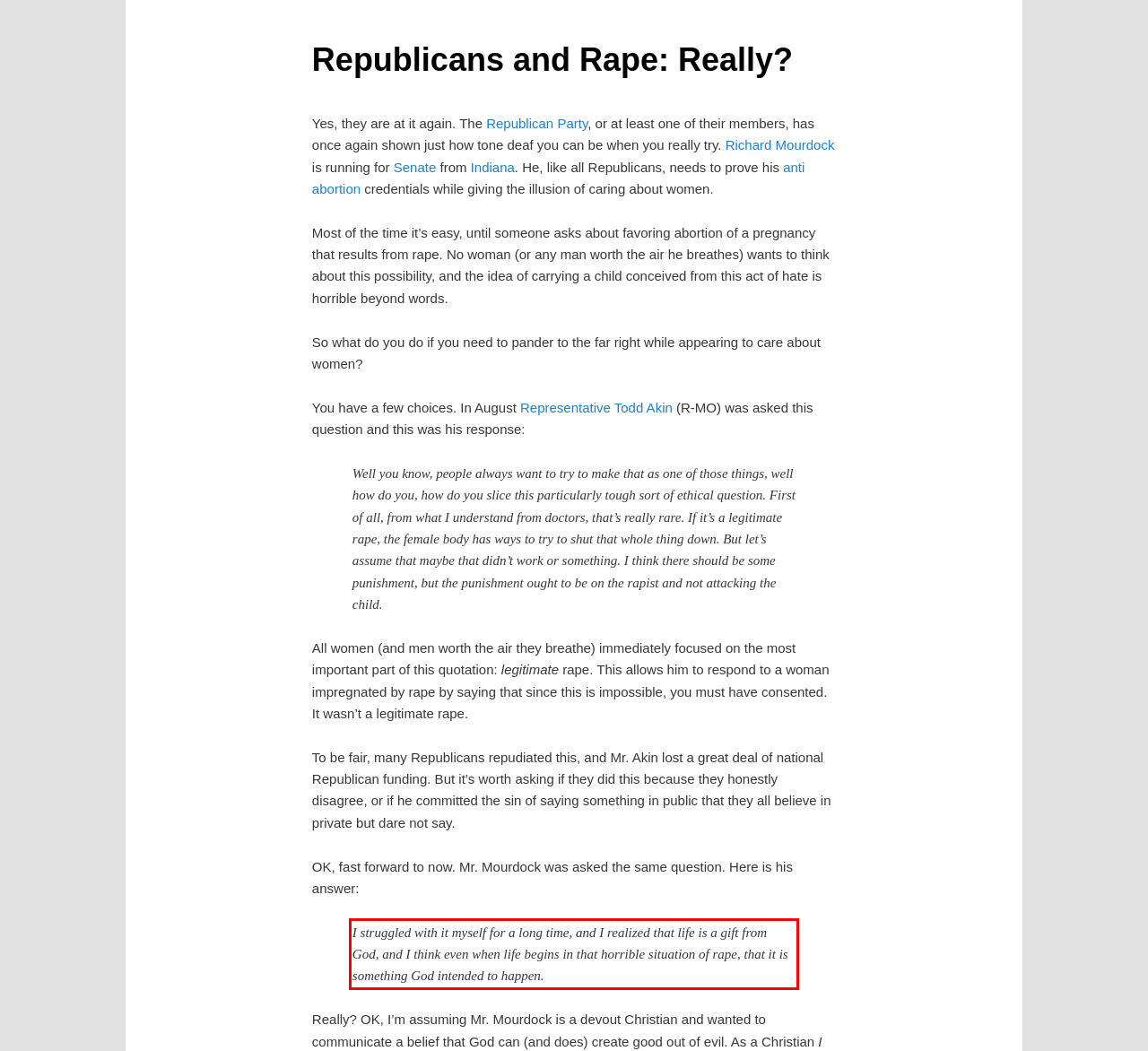You are provided with a screenshot of a webpage that includes a red bounding box. Extract and generate the text content found within the red bounding box.

I struggled with it myself for a long time, and I realized that life is a gift from God, and I think even when life begins in that horrible situation of rape, that it is something God intended to happen.